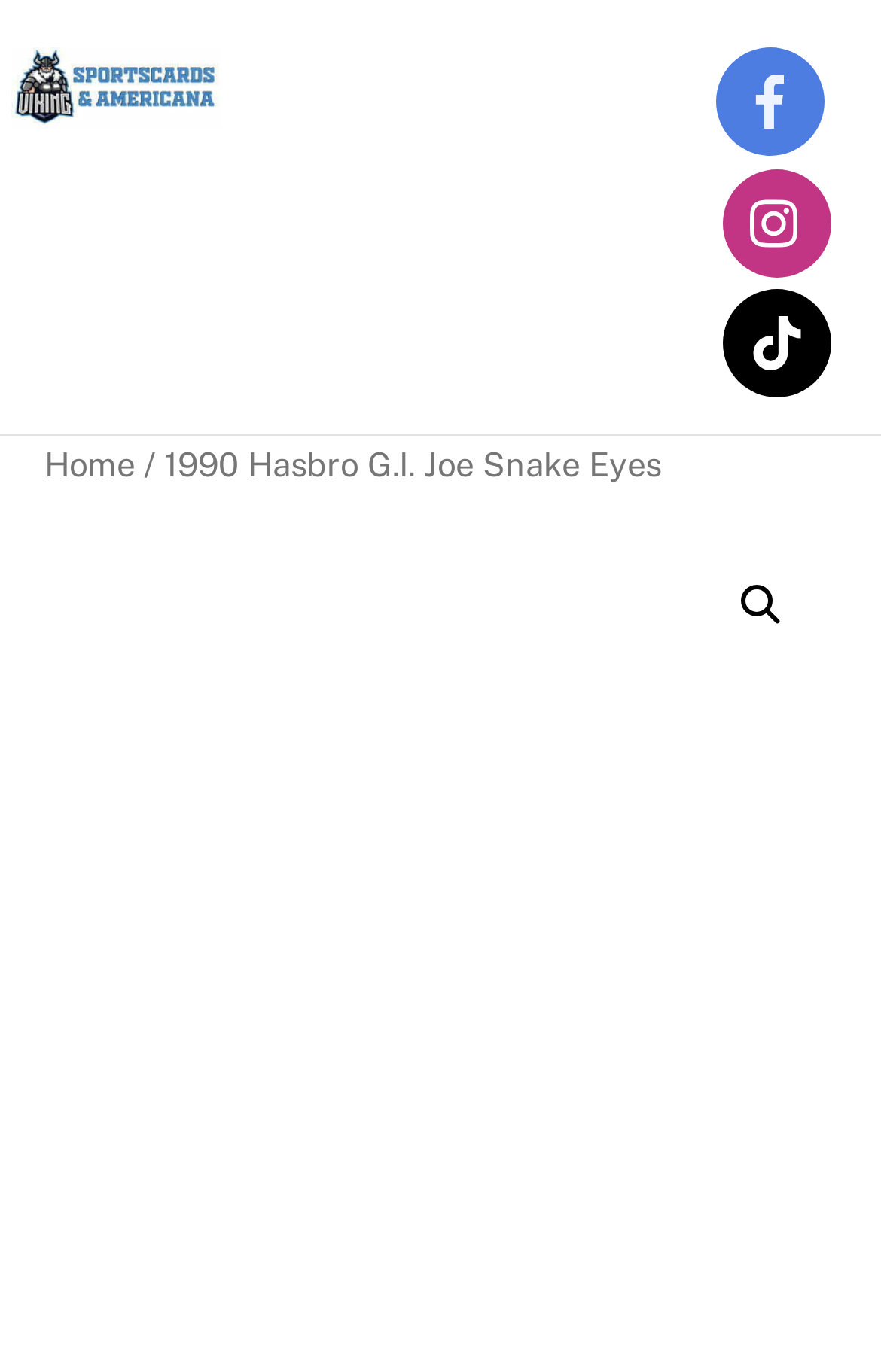Please provide a short answer using a single word or phrase for the question:
What is the name of the website?

Viking Sportscards & Americana